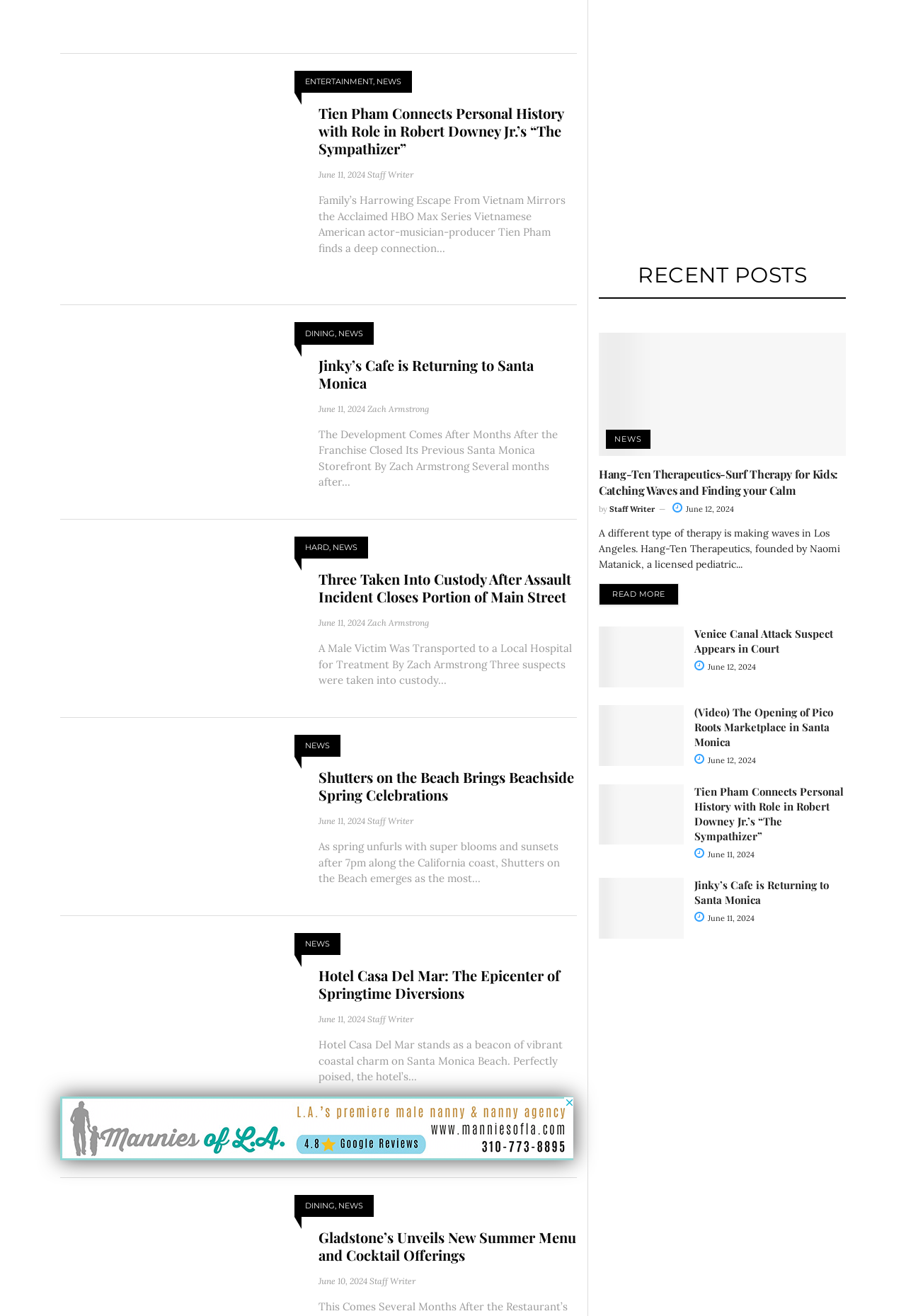Pinpoint the bounding box coordinates of the clickable element to carry out the following instruction: "View the 'NEWS' section."

[0.416, 0.058, 0.443, 0.066]